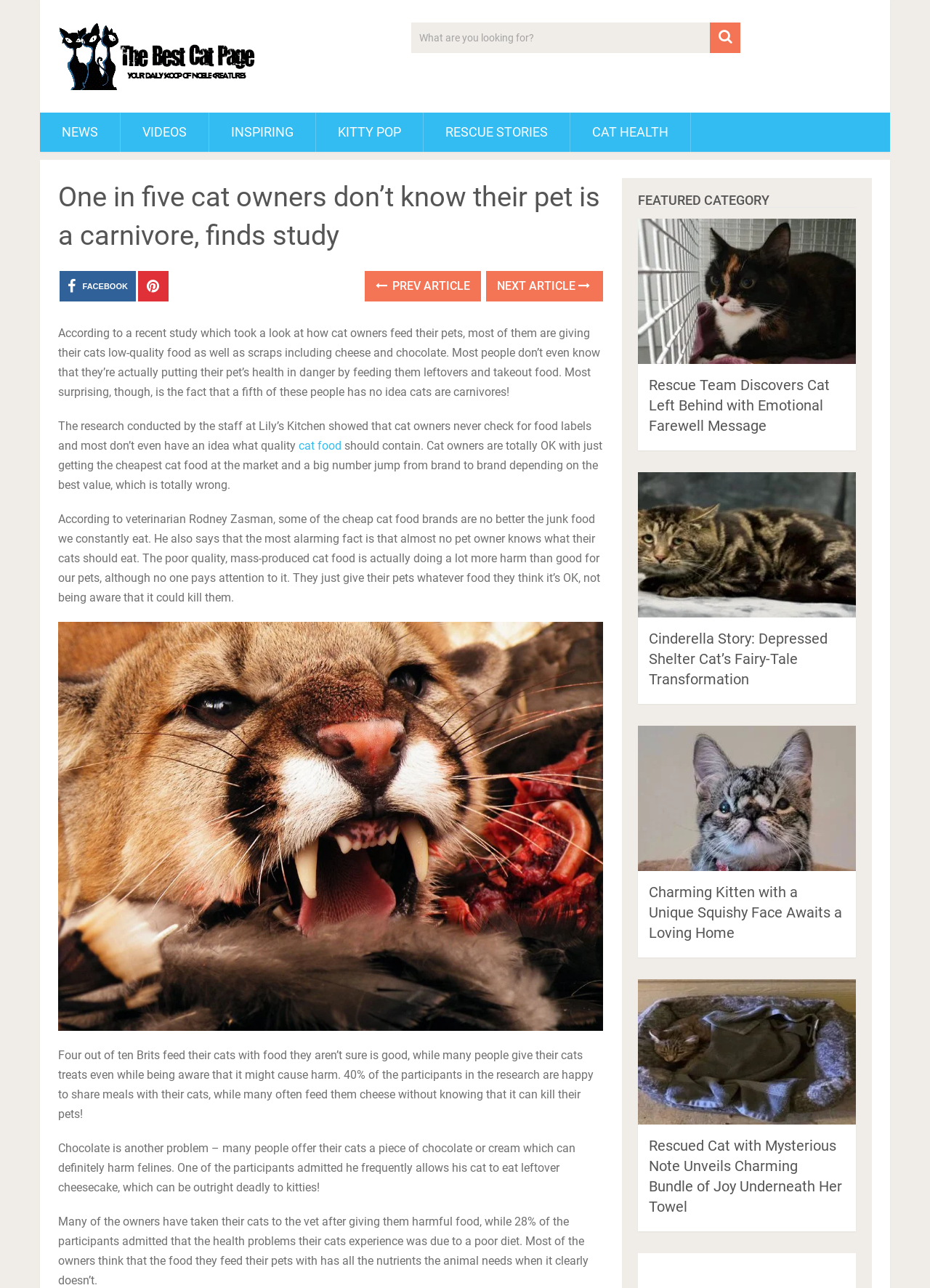Provide an in-depth caption for the webpage.

This webpage is about cats and cat owners, with a focus on a recent study about how cat owners feed their pets. At the top of the page, there is a heading that reads "The Best Cat Page" with an image and a link to the same title. Below this, there is a search box with a button to the right. 

To the left of the search box, there are five links: "NEWS", "VIDEOS", "INSPIRING", "KITTY POP", and "RESCUE STORIES". Below these links, there is a header with the title of the study, "One in five cat owners don’t know their pet is a carnivore, finds study". 

On the left side of the page, there are social media links to Facebook and another platform, as well as links to previous and next articles. The main content of the page is a series of paragraphs discussing the study's findings, including the fact that many cat owners feed their pets low-quality food and scraps, and that a significant number of owners are unaware that cats are carnivores. 

The text also quotes a veterinarian who compares cheap cat food to junk food and notes that many owners are unaware of what their cats should eat. There are also statistics about how many owners feed their cats human food, including cheese and chocolate, which can be harmful to cats. 

At the bottom of the page, there is a section labeled "FEATURED CATEGORY" with three images and links to articles about rescue cats, including a cat left behind with an emotional farewell message, a depressed shelter cat's transformation, and a charming kitten with a unique face awaiting a loving home.